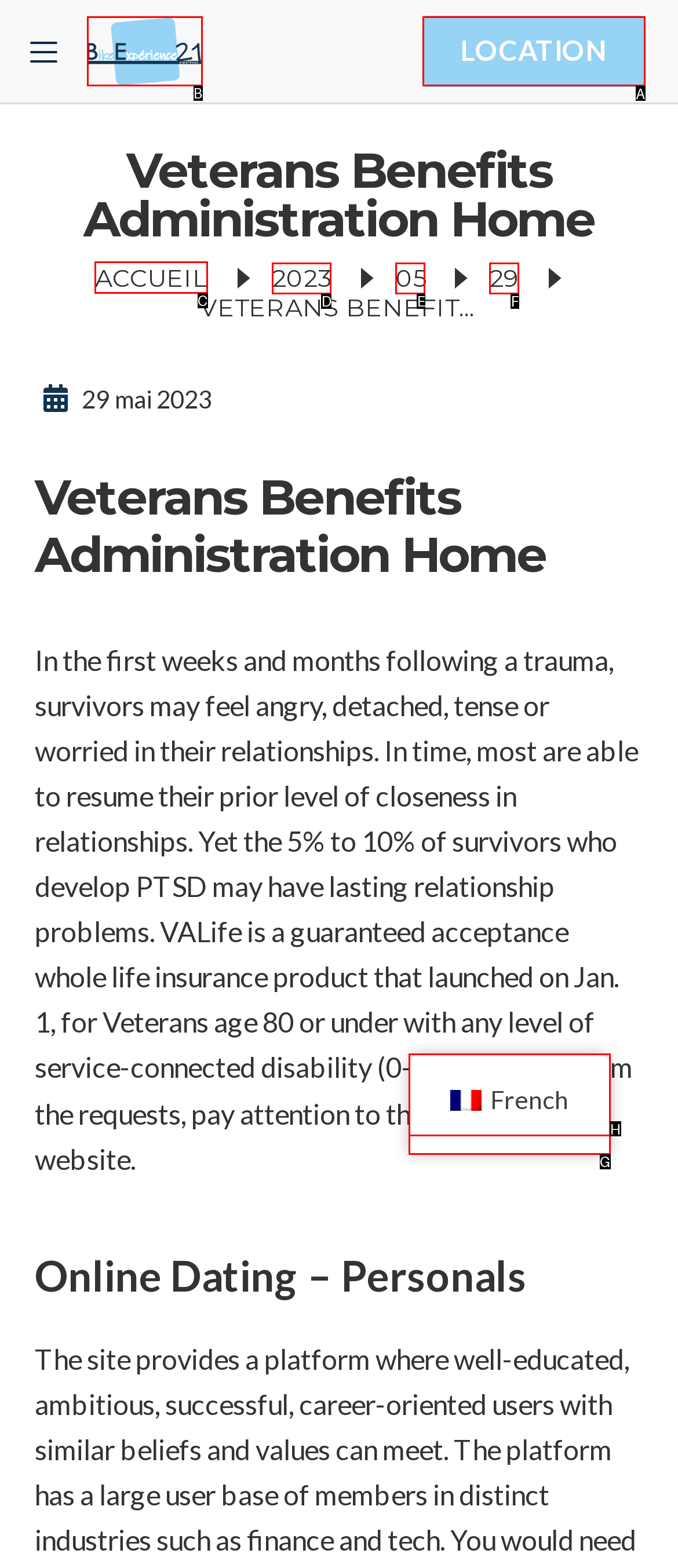Select the letter of the UI element you need to click on to fulfill this task: Go to the ACCUEIL page. Write down the letter only.

C